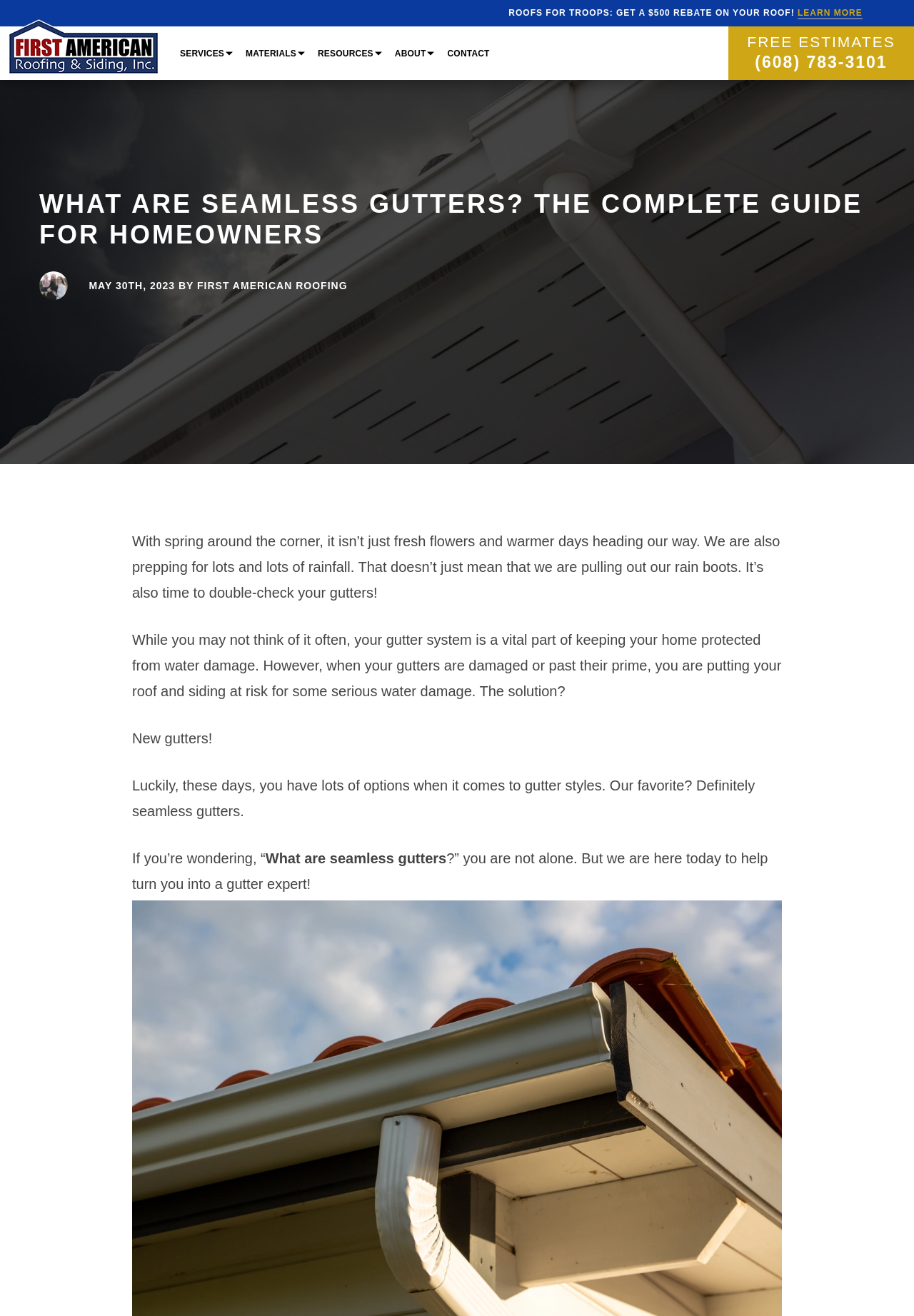Please find the bounding box for the UI element described by: "LEARN MORE".

[0.873, 0.006, 0.944, 0.015]